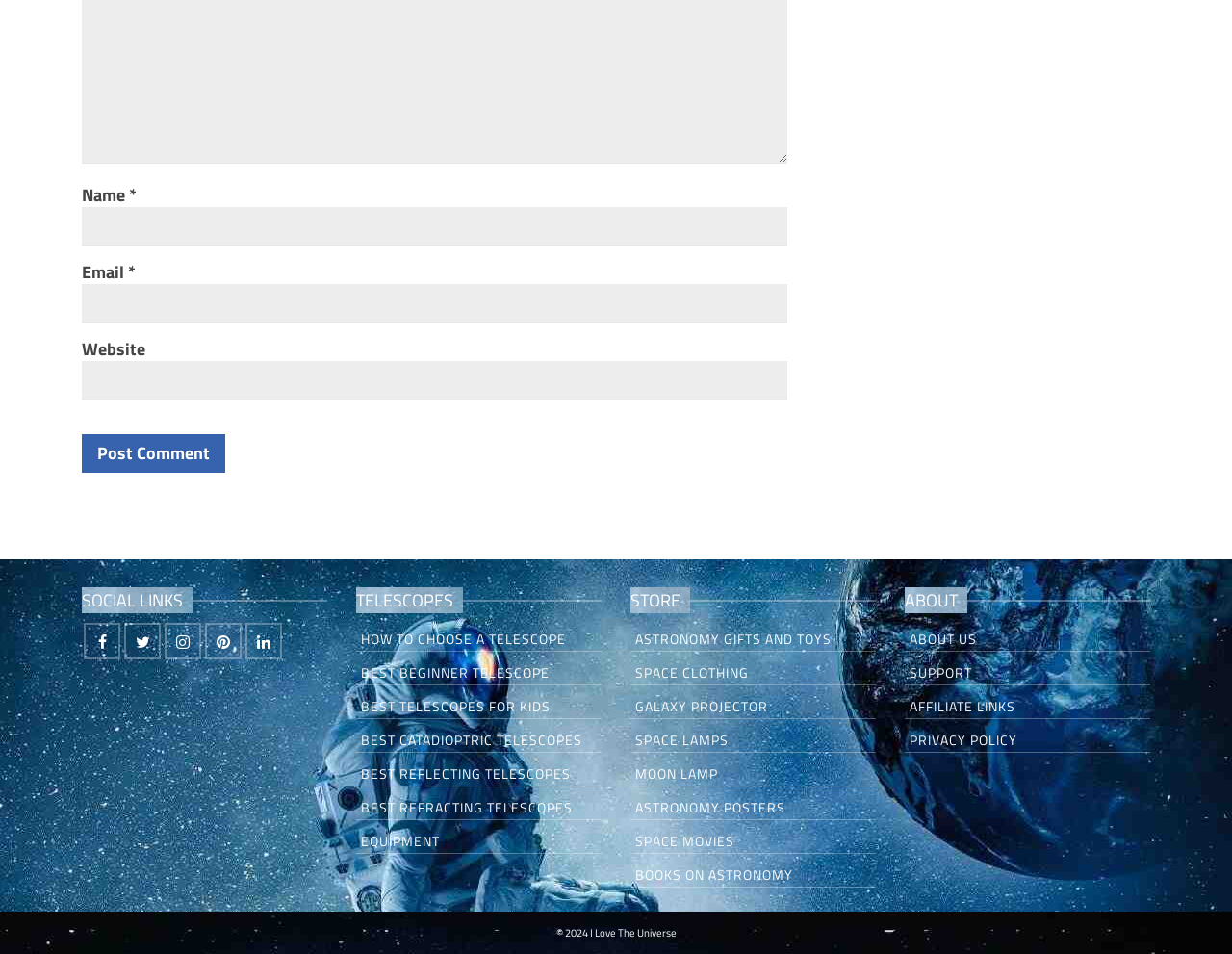Give a short answer to this question using one word or a phrase:
What is the purpose of the 'Post Comment' button?

To submit a comment